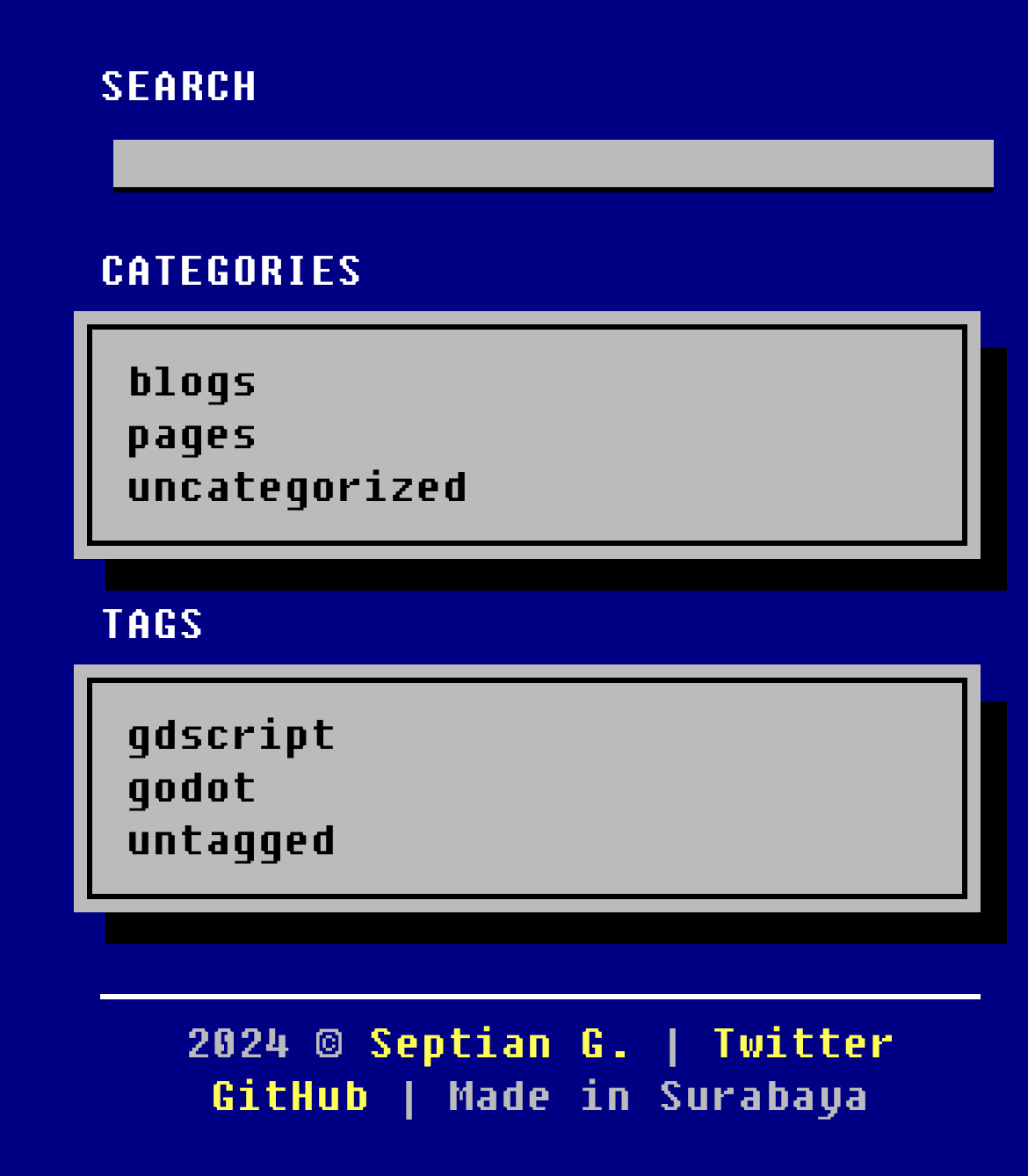What is the last tag listed? Please answer the question using a single word or phrase based on the image.

untagged